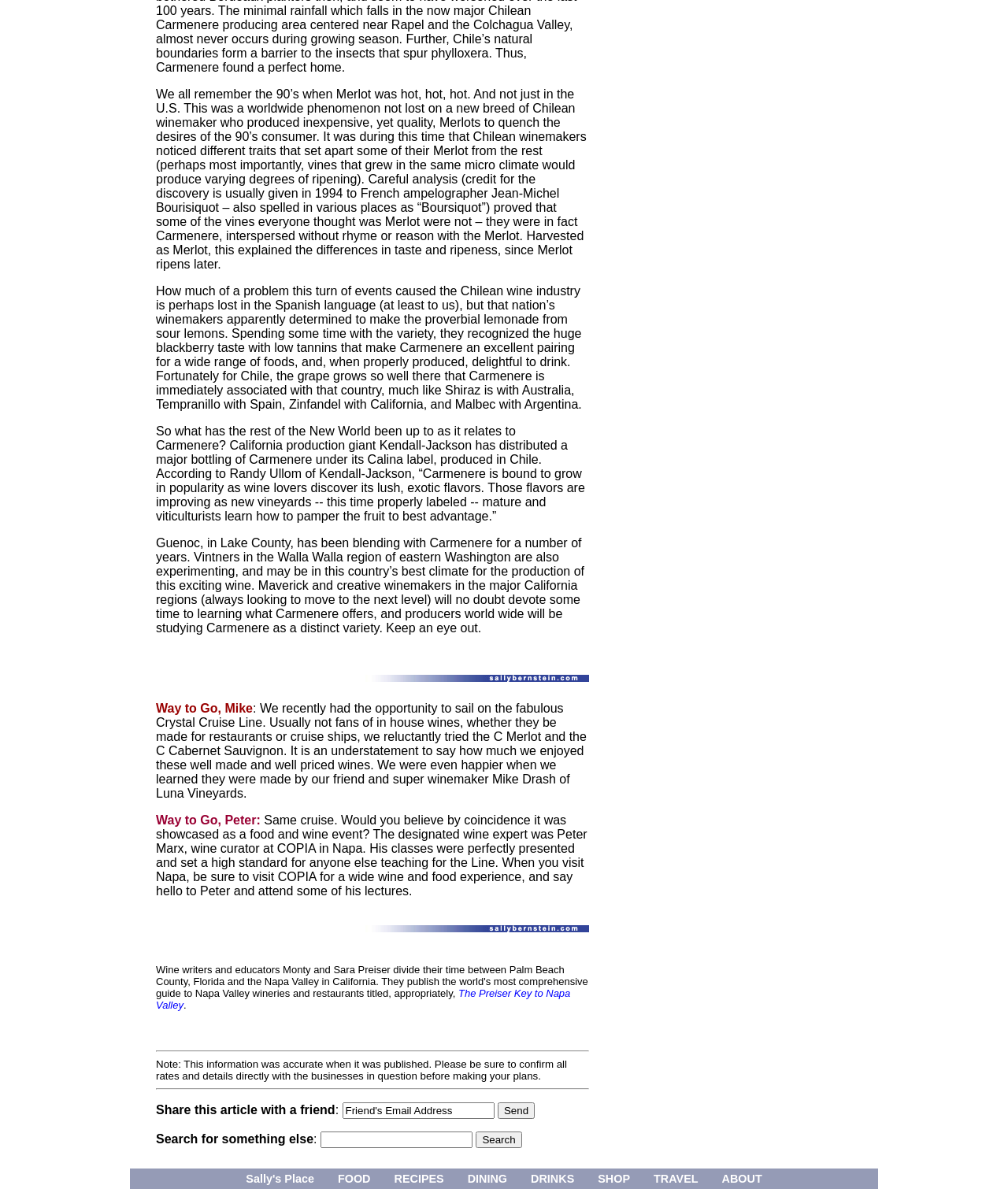Can you identify the bounding box coordinates of the clickable region needed to carry out this instruction: 'Click the 'Send' button'? The coordinates should be four float numbers within the range of 0 to 1, stated as [left, top, right, bottom].

[0.494, 0.919, 0.531, 0.932]